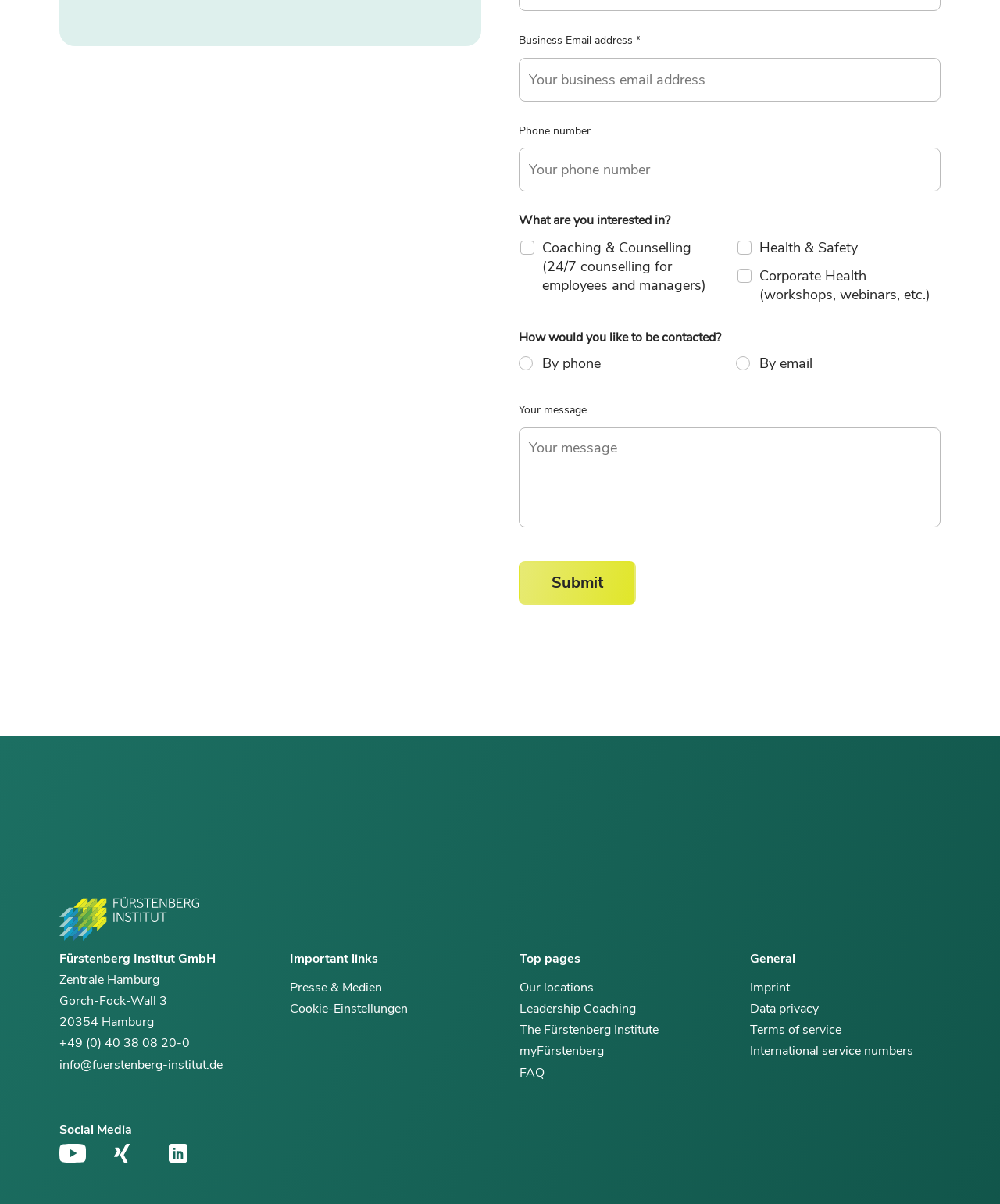For the given element description Presse & Medien, determine the bounding box coordinates of the UI element. The coordinates should follow the format (top-left x, top-left y, bottom-right x, bottom-right y) and be within the range of 0 to 1.

[0.289, 0.812, 0.48, 0.829]